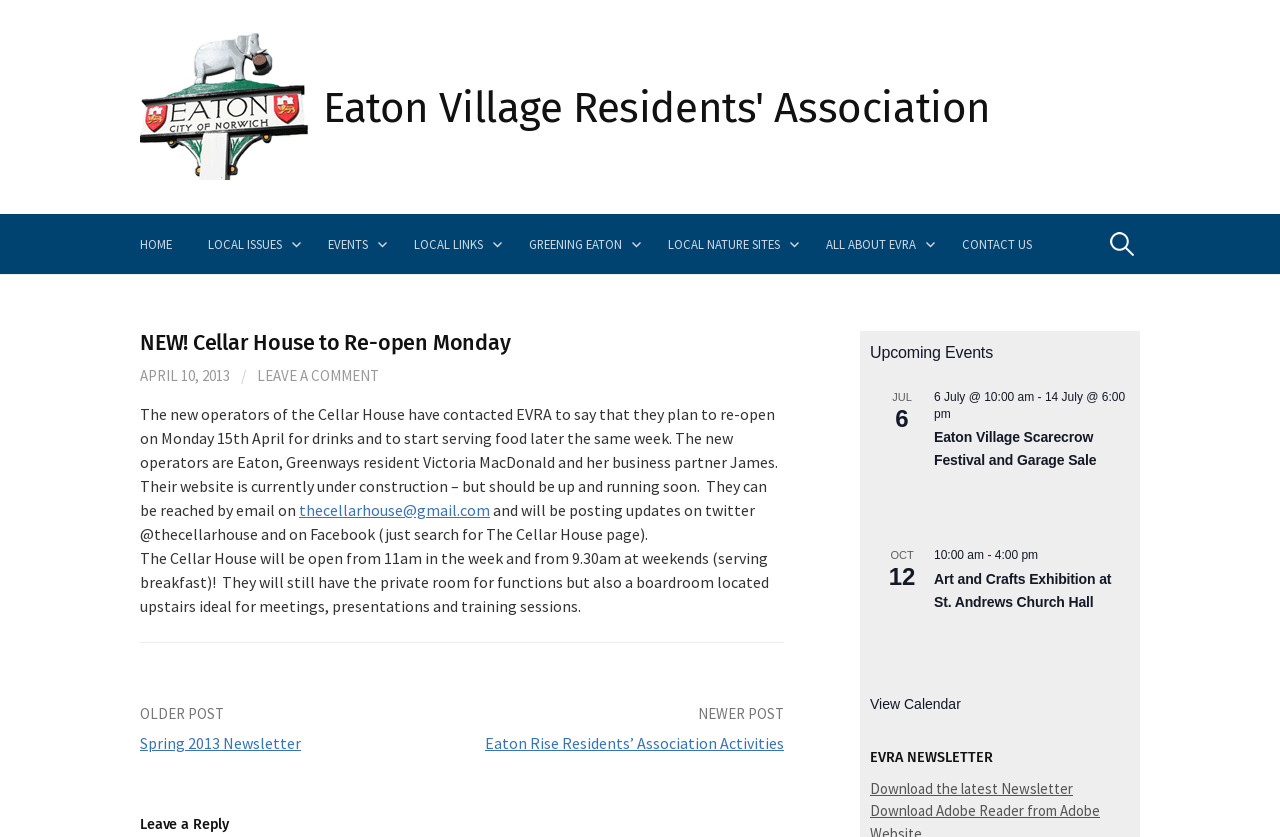Provide a comprehensive caption for the webpage.

The webpage is about the Eaton Village Residents' Association (EVRA) and features various sections and links. At the top, there is a layout table with two headings: "NEW! Cellar House to Re-open Monday" and "Eaton Village Residents' Association". Below this, there are several links to different sections of the website, including "HOME", "LOCAL ISSUES", "EVENTS", and more.

On the left side of the page, there is a search bar with a label "Search for:". Below this, there is an article section with a heading "NEW! Cellar House to Re-open Monday" and a subheading with the date "APRIL 10, 2013". The article text describes the re-opening of the Cellar House and provides information about the new operators and their contact details.

Below the article, there is a section with links to older and newer posts, including "Spring 2013 Newsletter" and "Eaton Rise Residents’ Association Activities". There is also a "Leave a Reply" section with a heading and a form to submit a comment.

On the right side of the page, there is a section with upcoming events, including a "JUL" event on July 6 and an "OCT" event on October 12. Each event has a heading and a link to more information. There is also a "View Calendar" link and a section with a heading "EVRA NEWSLETTER" and a link to download the latest newsletter.

Overall, the webpage is well-organized and easy to navigate, with clear headings and concise text.